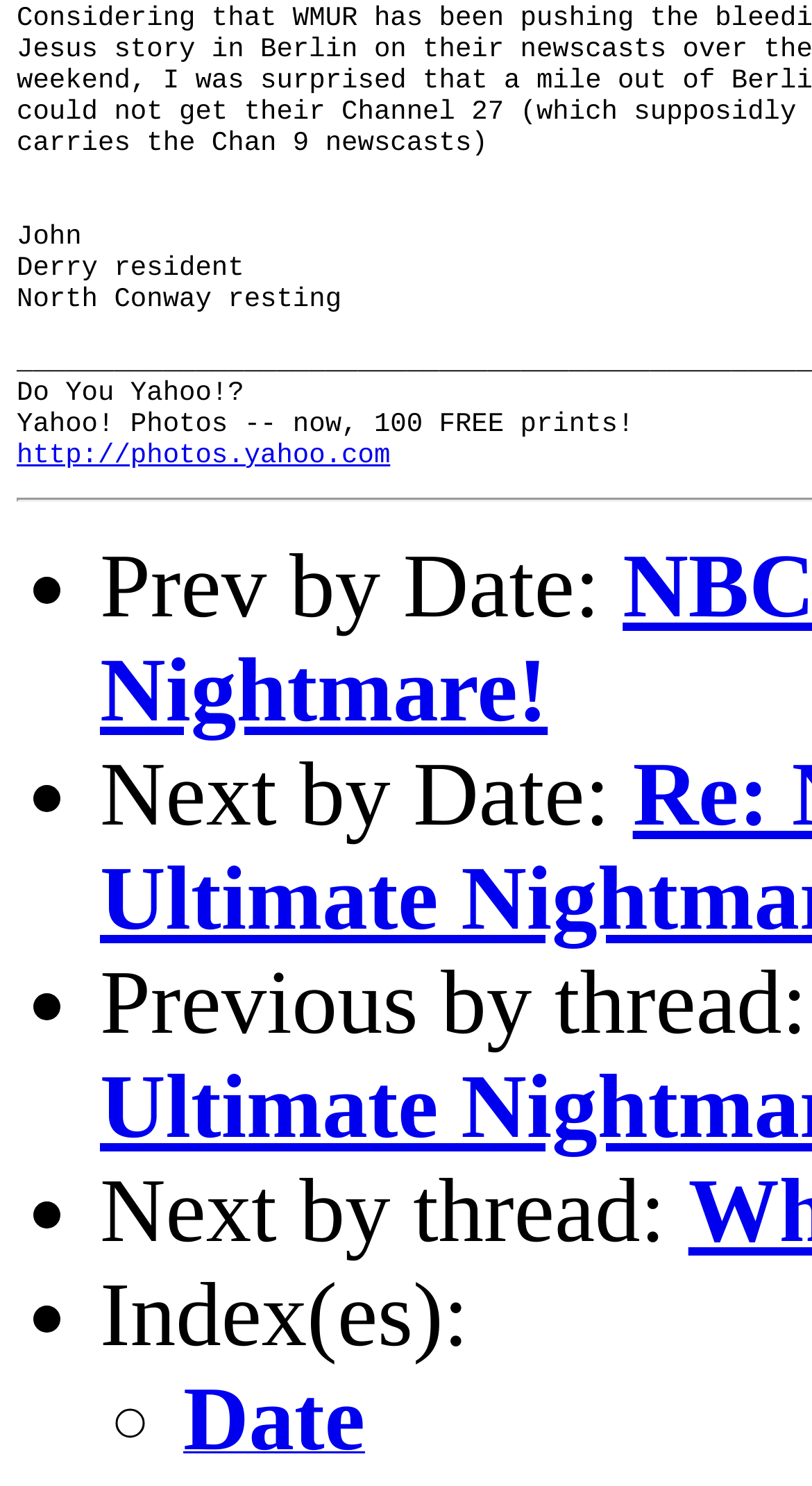What is the purpose of the '◦' symbol?
Observe the image and answer the question with a one-word or short phrase response.

List marker